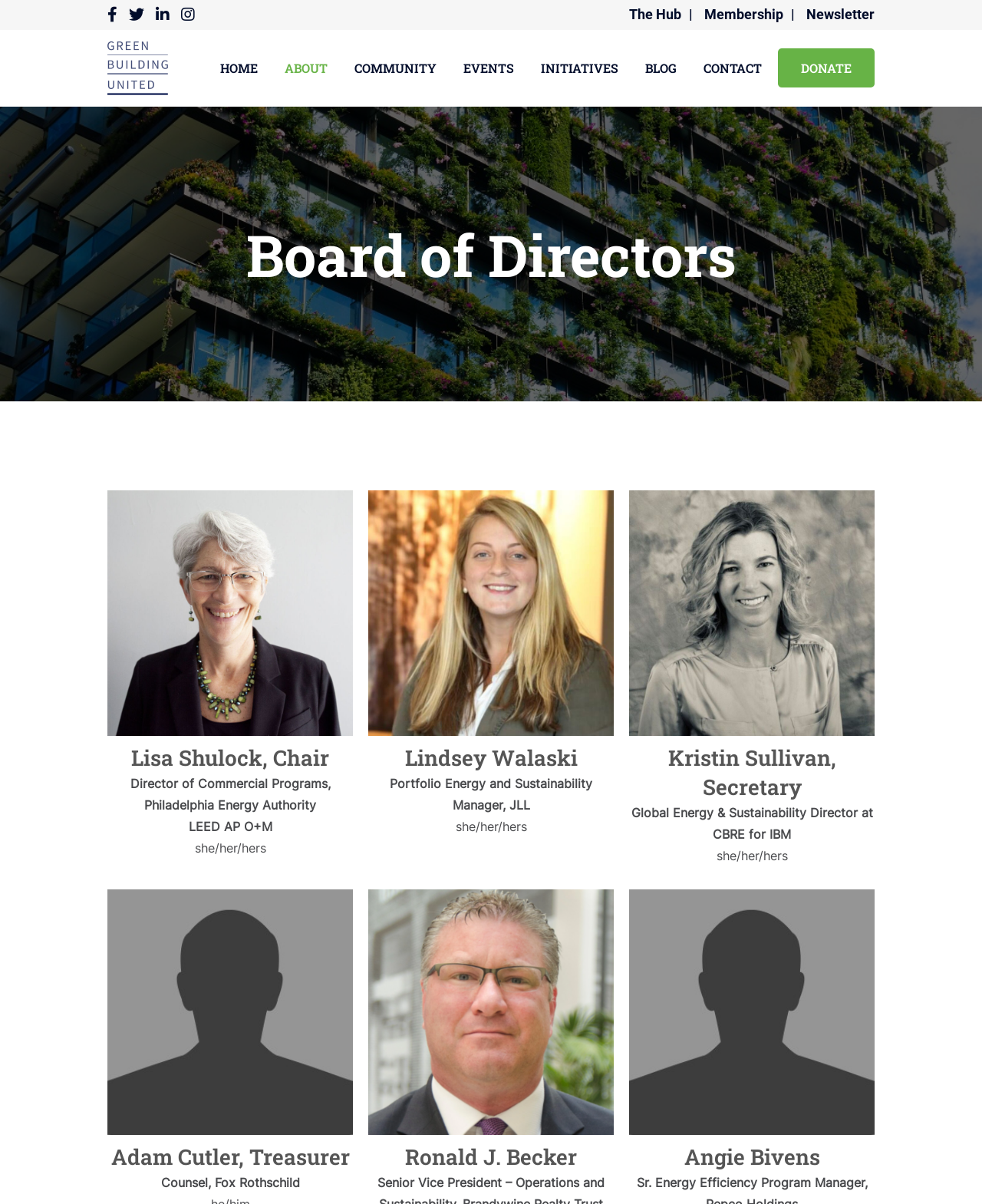What is the name of the chair of the Board of Directors?
Please provide a detailed answer to the question.

Based on the webpage, I found a heading element with the text 'Lisa Shulock, Chair' which indicates that Lisa Shulock is the chair of the Board of Directors.